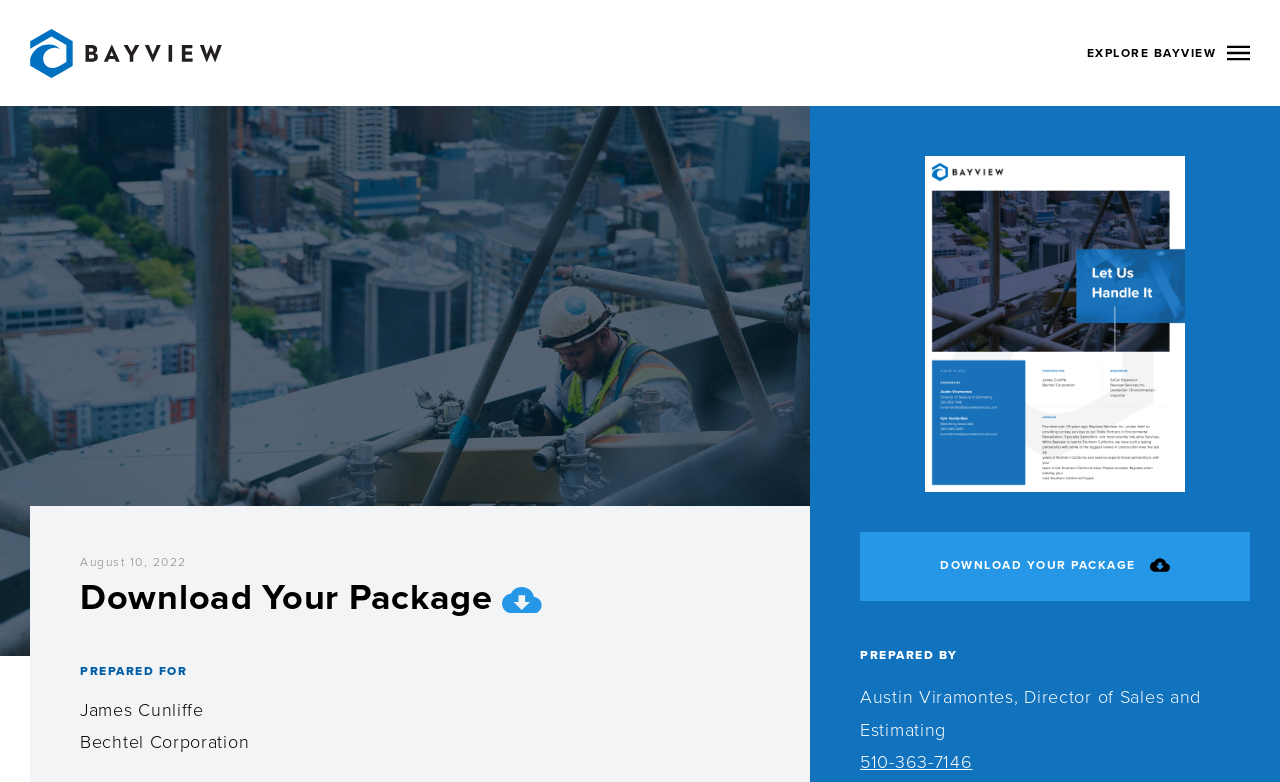Detail the various sections and features present on the webpage.

The webpage is about James Cunliffe and Bechtel Corporation, specifically focusing on Bayview Demolition, Environmental, and Industrial services. At the top, there is a heading with the title "Bayview Demolition, Environmental, & Industrial" which is also a link. 

To the right of the title, there is a static text "EXPLORE BAYVIEW" and an image next to it. Below the title, there is a section with three headings: "August 10, 2022", "Download Your Package", and "PREPARED FOR". The "Download Your Package" heading has a link and an image next to it. 

On the left side of the page, there are two static texts: "James Cunliffe" and "Bechtel Corporation". Below these texts, there is a link "James Cunliffe Bechtel Corporation" with an image. 

On the right side of the page, there is a link "DOWNLOAD YOUR PACKAGE" with an image, followed by a heading "PREPARED BY" and a static text "Austin Viramontes, Director of Sales and Estimating". Below this text, there is a link "510-363-7146", which appears to be a phone number.